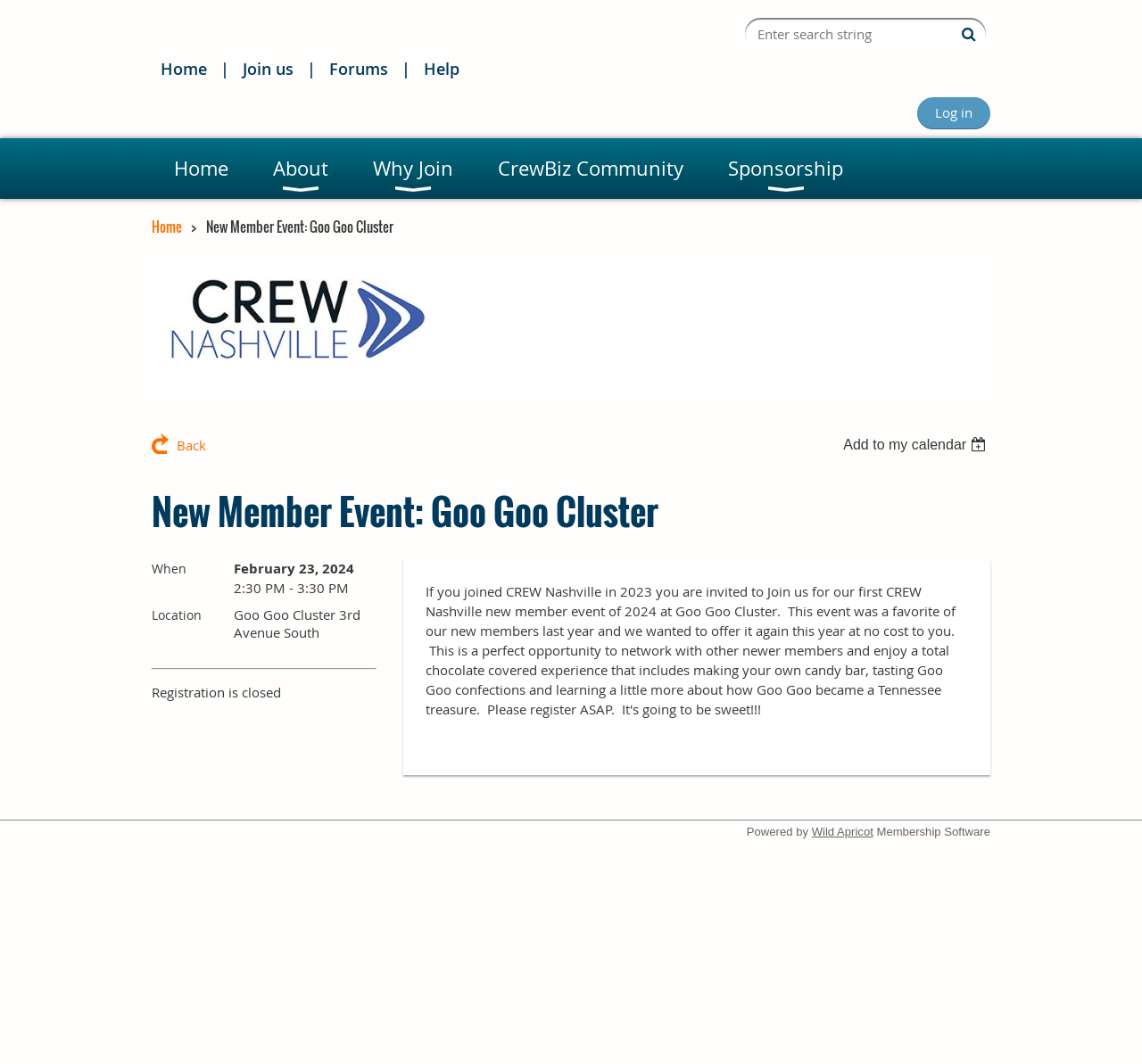What is the event name?
Please give a detailed and elaborate explanation in response to the question.

I found the event name by looking at the heading element on the webpage, which is 'New Member Event: Goo Goo Cluster'.